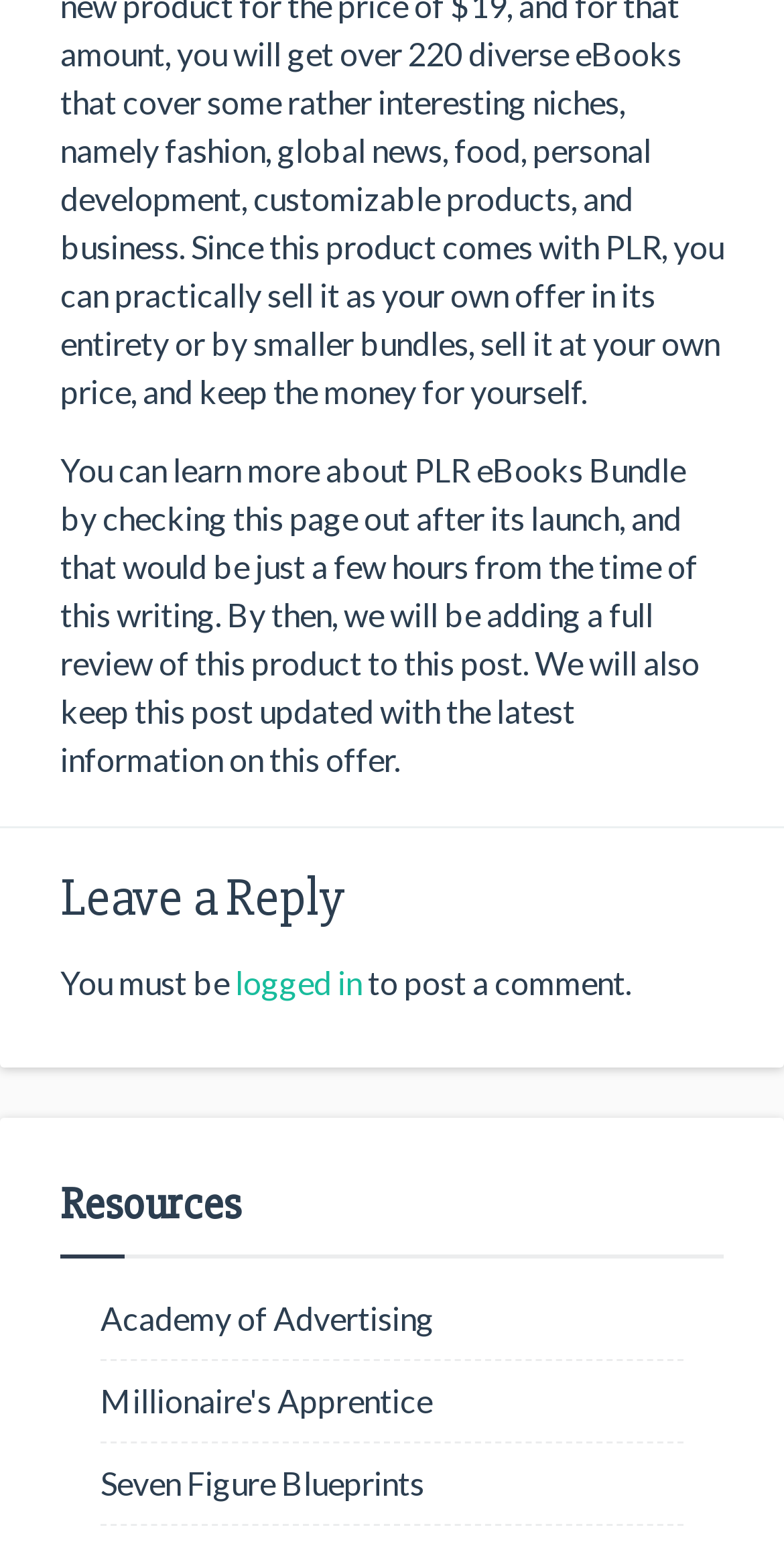Carefully examine the image and provide an in-depth answer to the question: What are the resources listed on the webpage?

The webpage lists three resources: Academy of Advertising, Millionaire's Apprentice, and Seven Figure Blueprints, which are likely related to the topic of PLR eBooks Bundle.